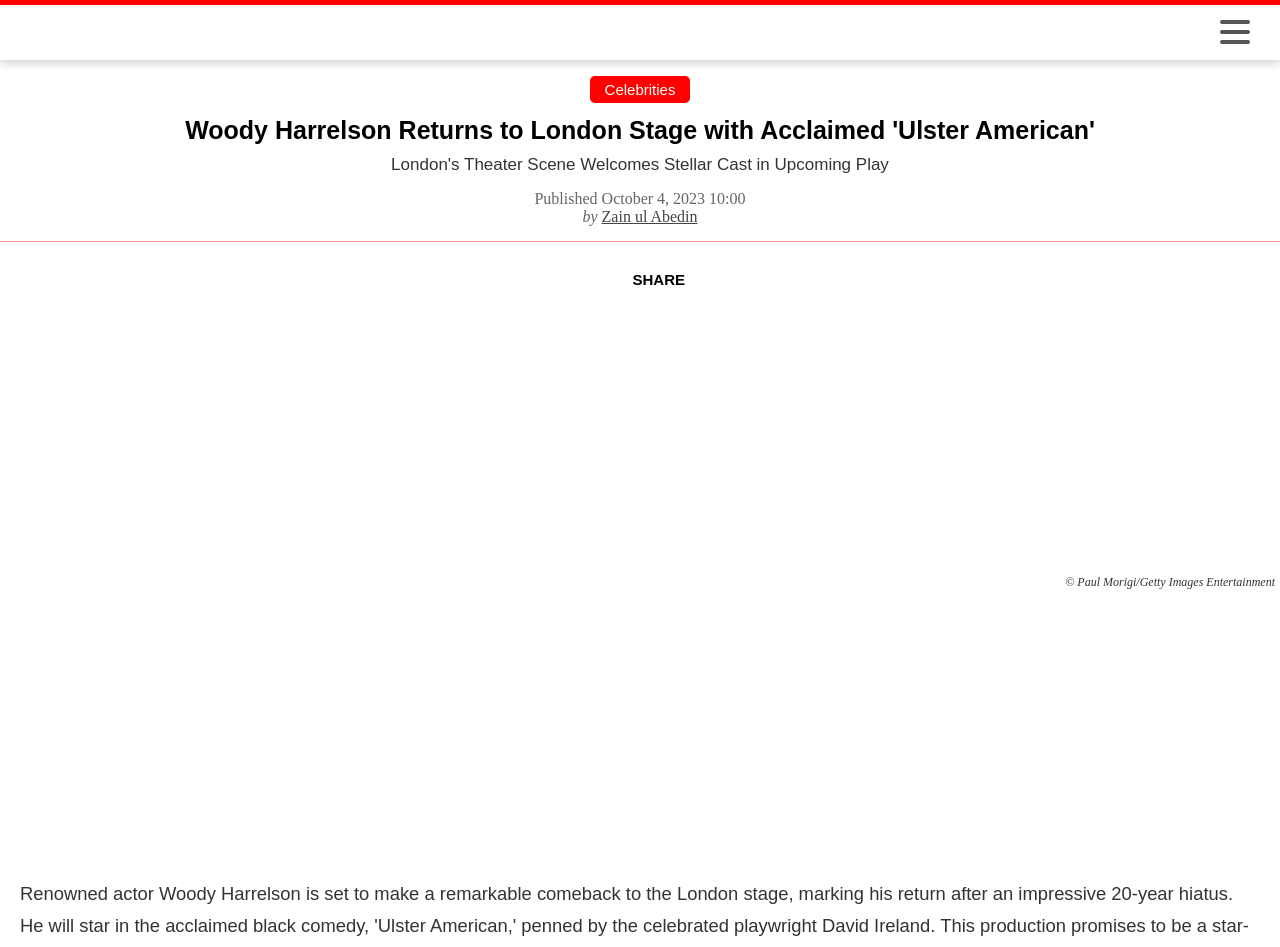Answer the question in a single word or phrase:
What is the source of the image in the article?

Getty Images Entertainment